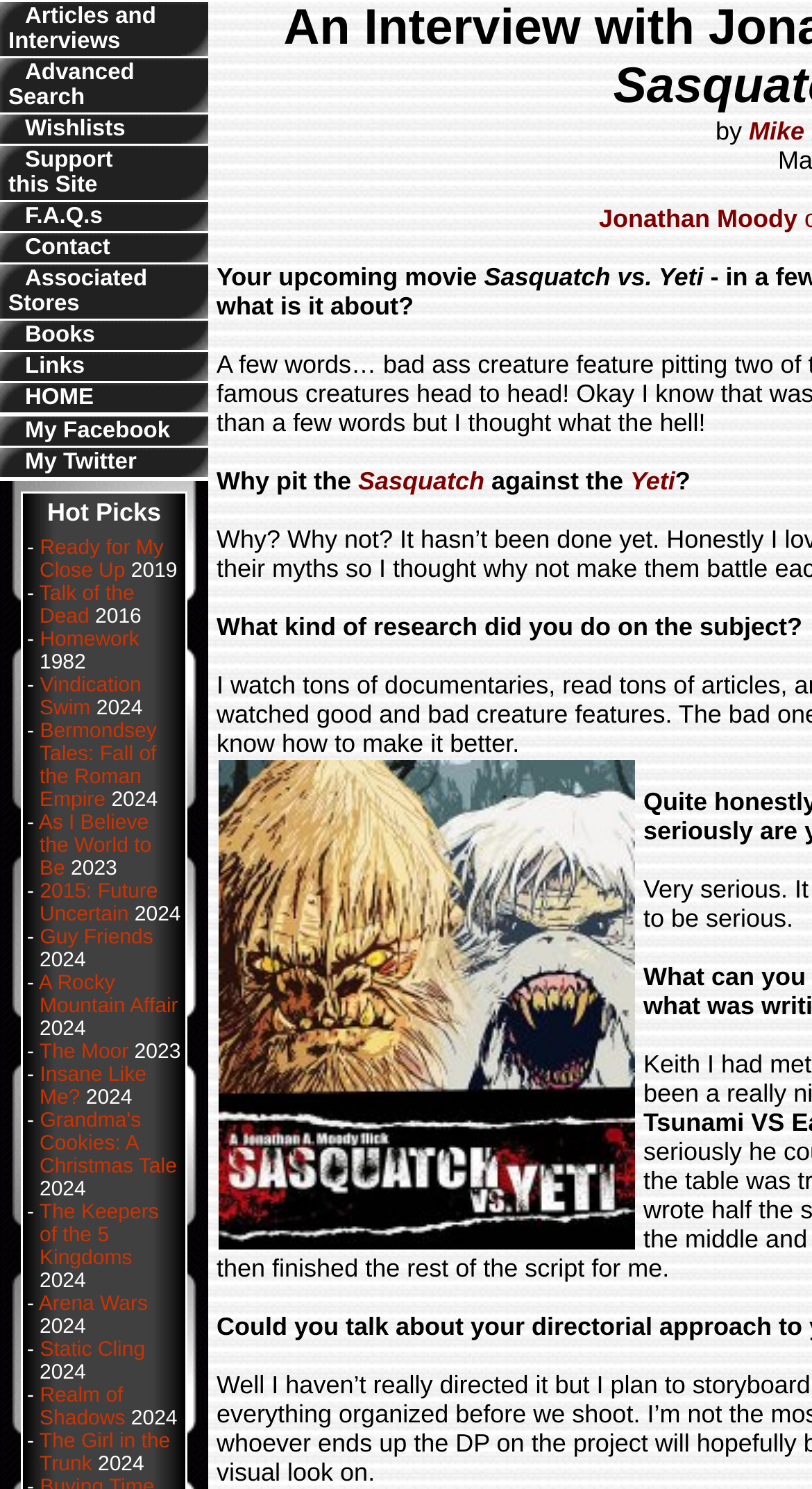What is the topic of the 'Associated Stores' link?
Using the picture, provide a one-word or short phrase answer.

Film-related stores